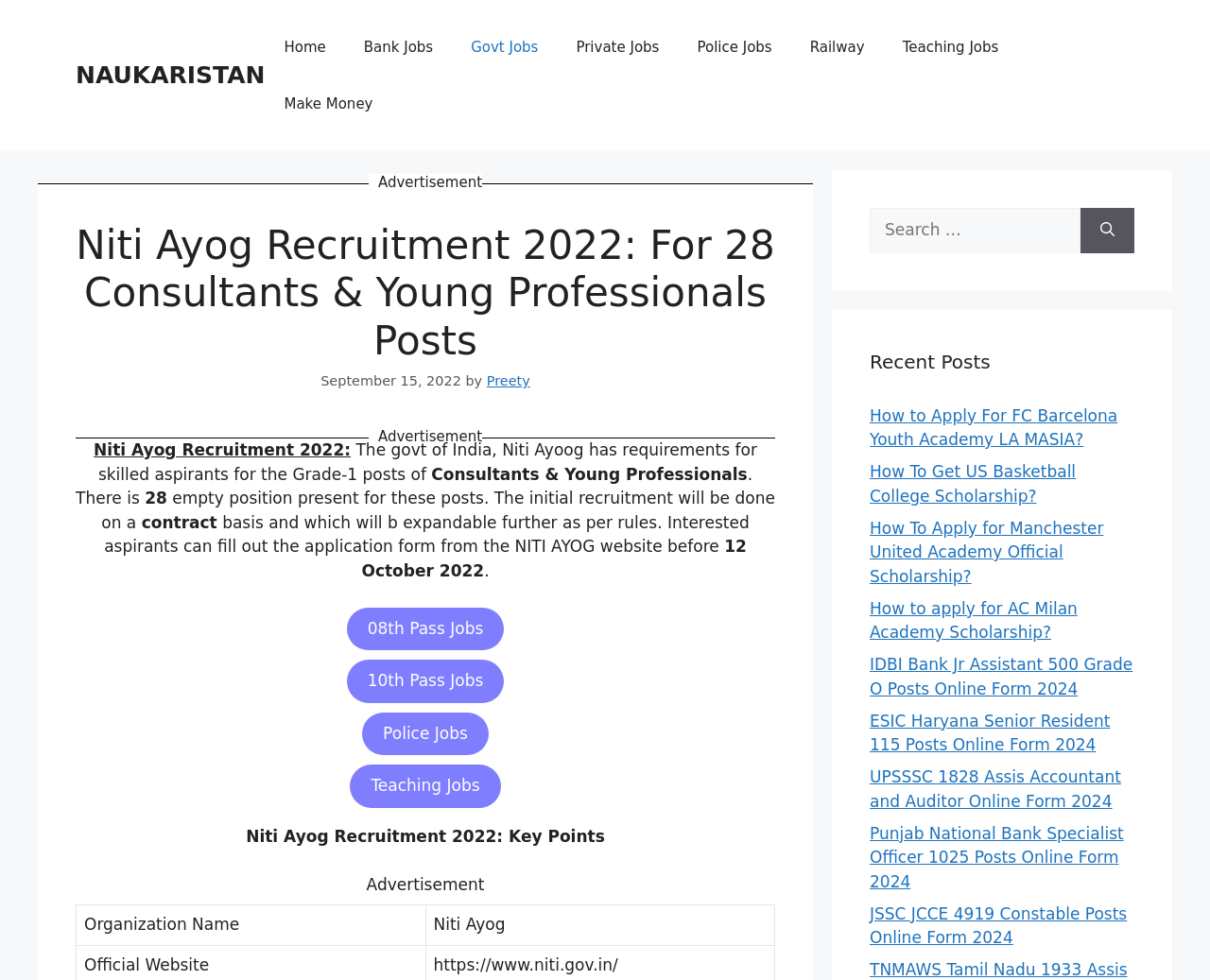What is the organization name for the recruitment?
Based on the screenshot, answer the question with a single word or phrase.

Niti Ayog